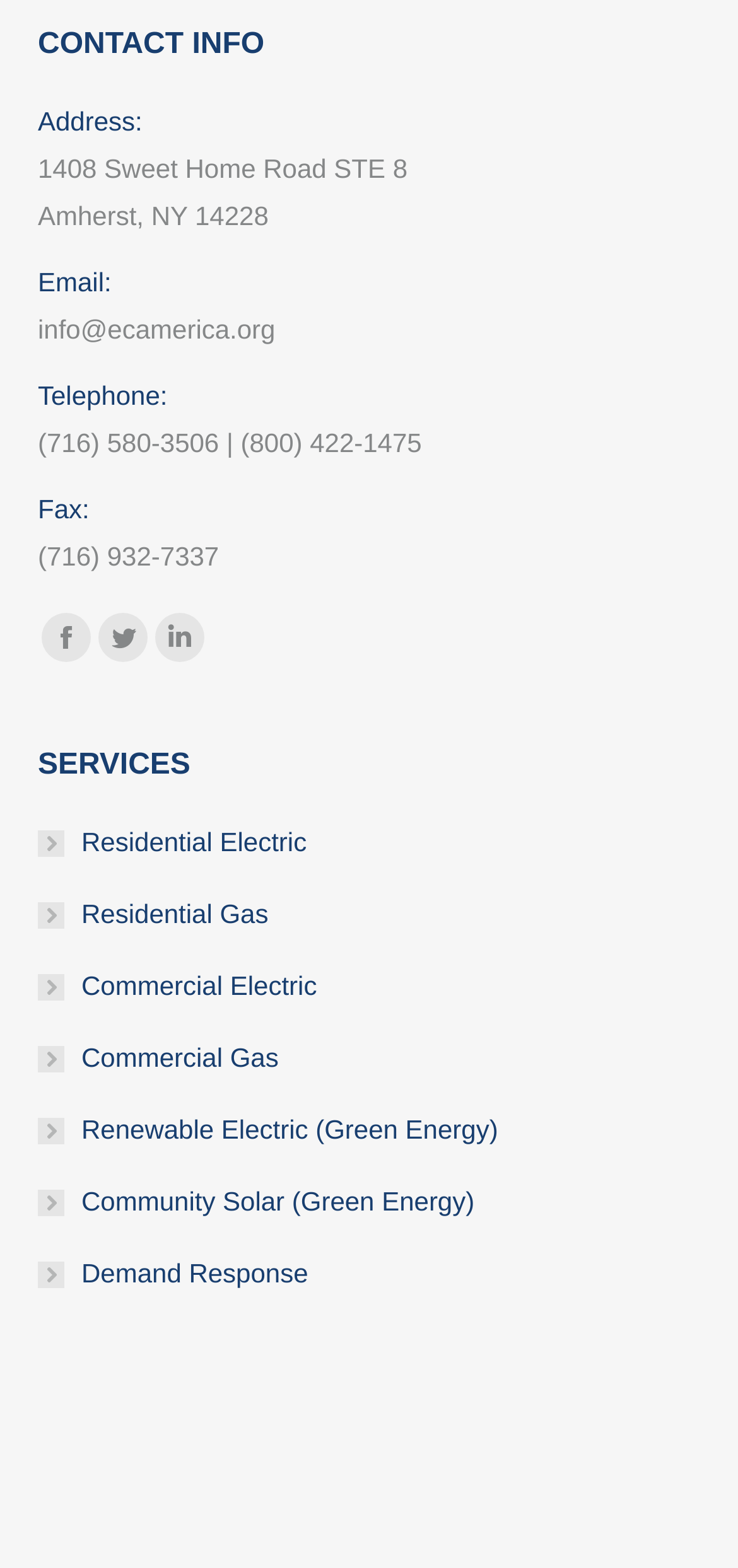What social media platforms is the company on?
Can you provide an in-depth and detailed response to the question?

I found the social media platforms by looking at the 'Find us on:' label and the corresponding links to Facebook, Twitter, and Linkedin.